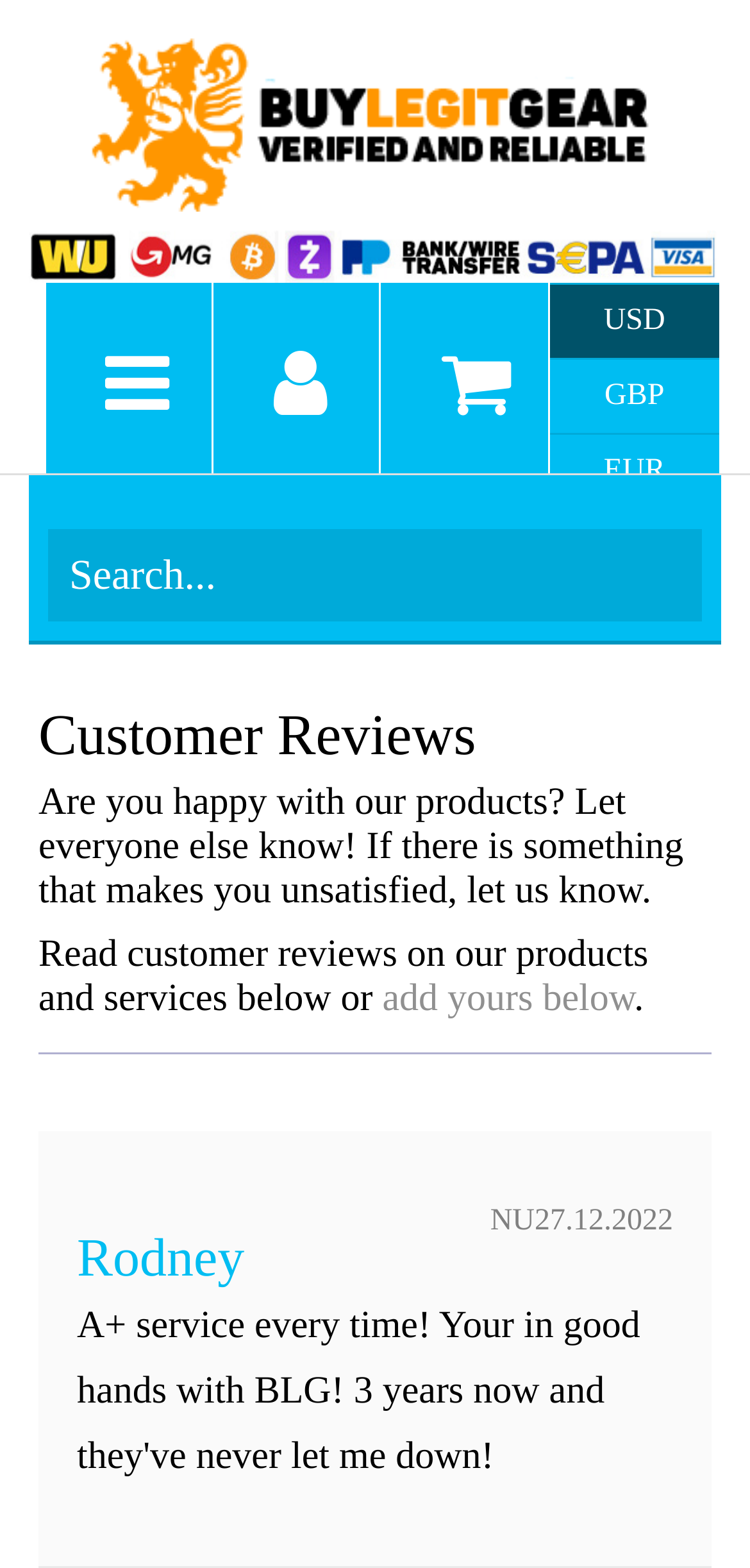Please identify the bounding box coordinates of the region to click in order to complete the task: "select USD as currency". The coordinates must be four float numbers between 0 and 1, specified as [left, top, right, bottom].

[0.733, 0.18, 0.959, 0.228]